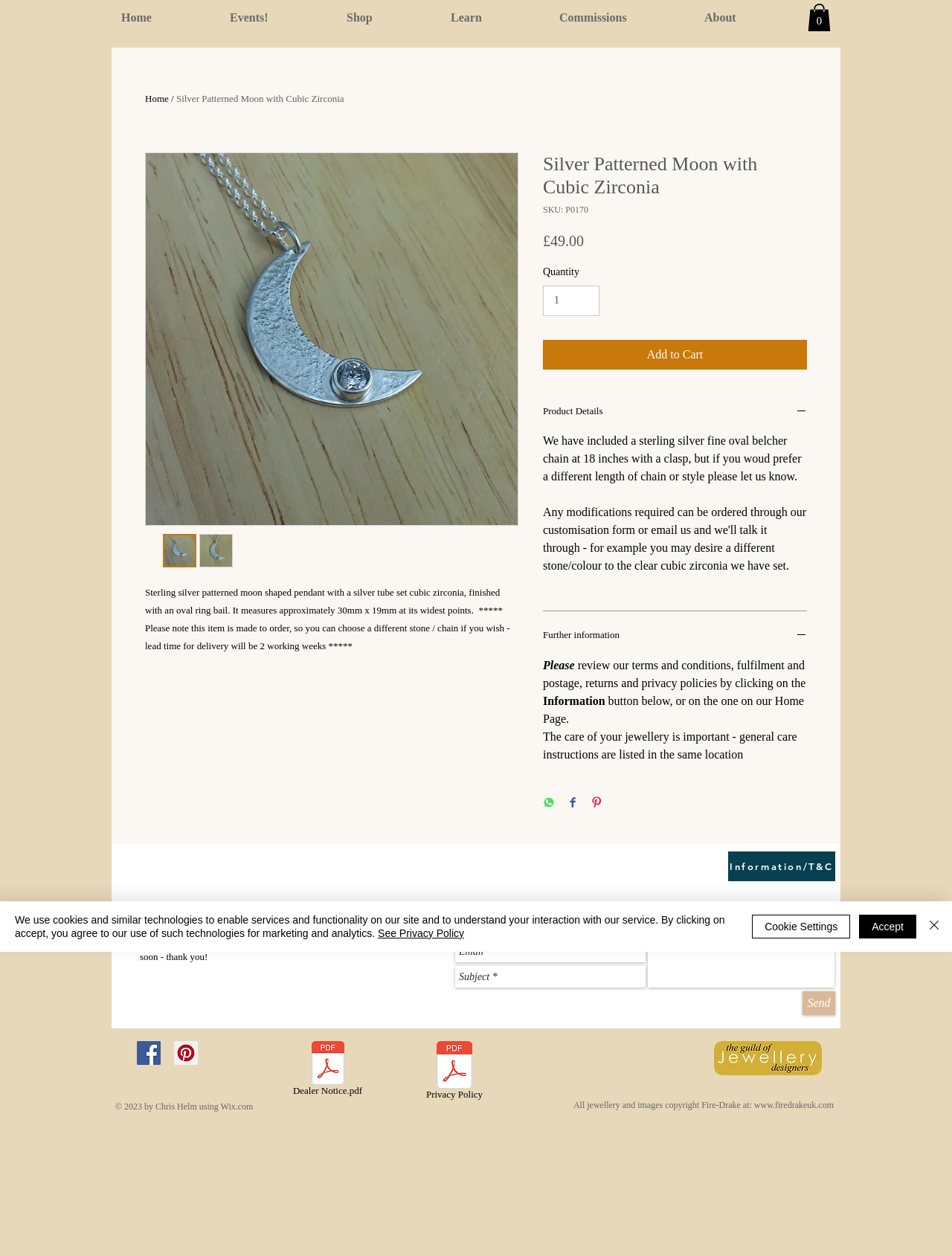Please identify the primary heading on the webpage and return its text.

Silver Patterned Moon with Cubic Zirconia